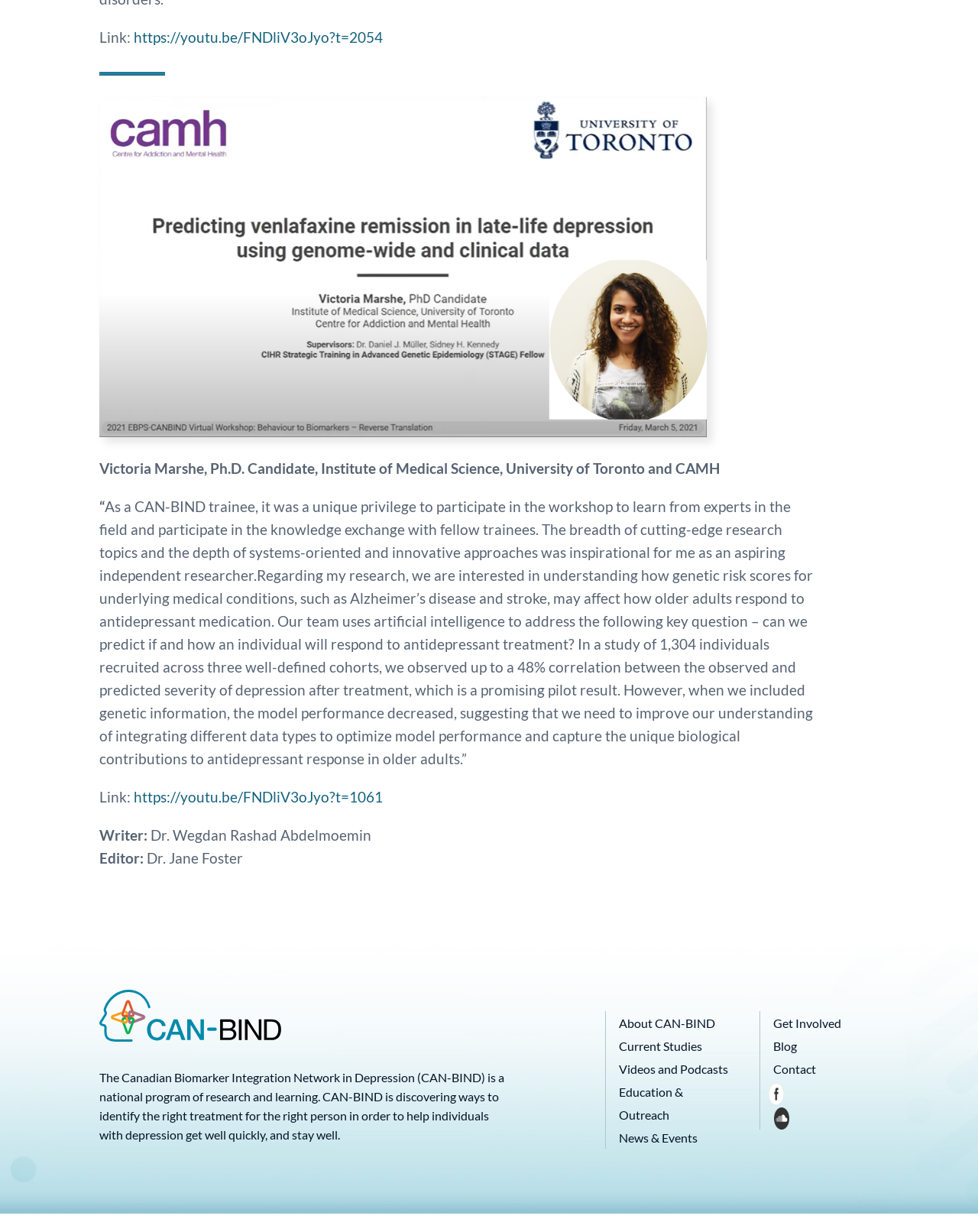How many links are there in the webpage?
Please provide a single word or phrase in response based on the screenshot.

11